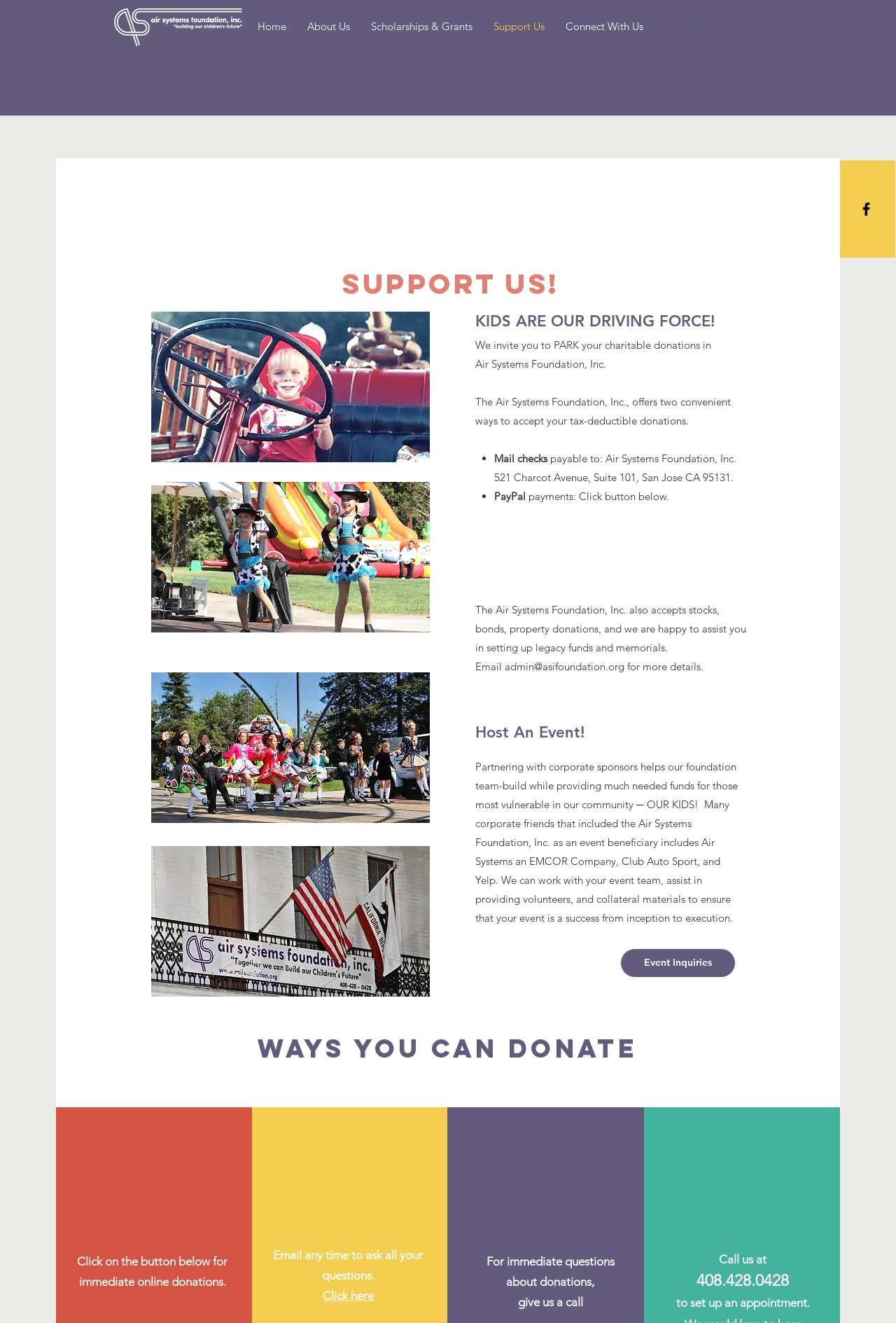What are the two convenient ways to accept donations?
Based on the content of the image, thoroughly explain and answer the question.

I found the answer by looking at the text 'The Air Systems Foundation, Inc., offers two convenient ways to accept your tax-deductible donations.' and then reading the subsequent text which mentions 'Mail checks' and 'PayPal' as the two ways.